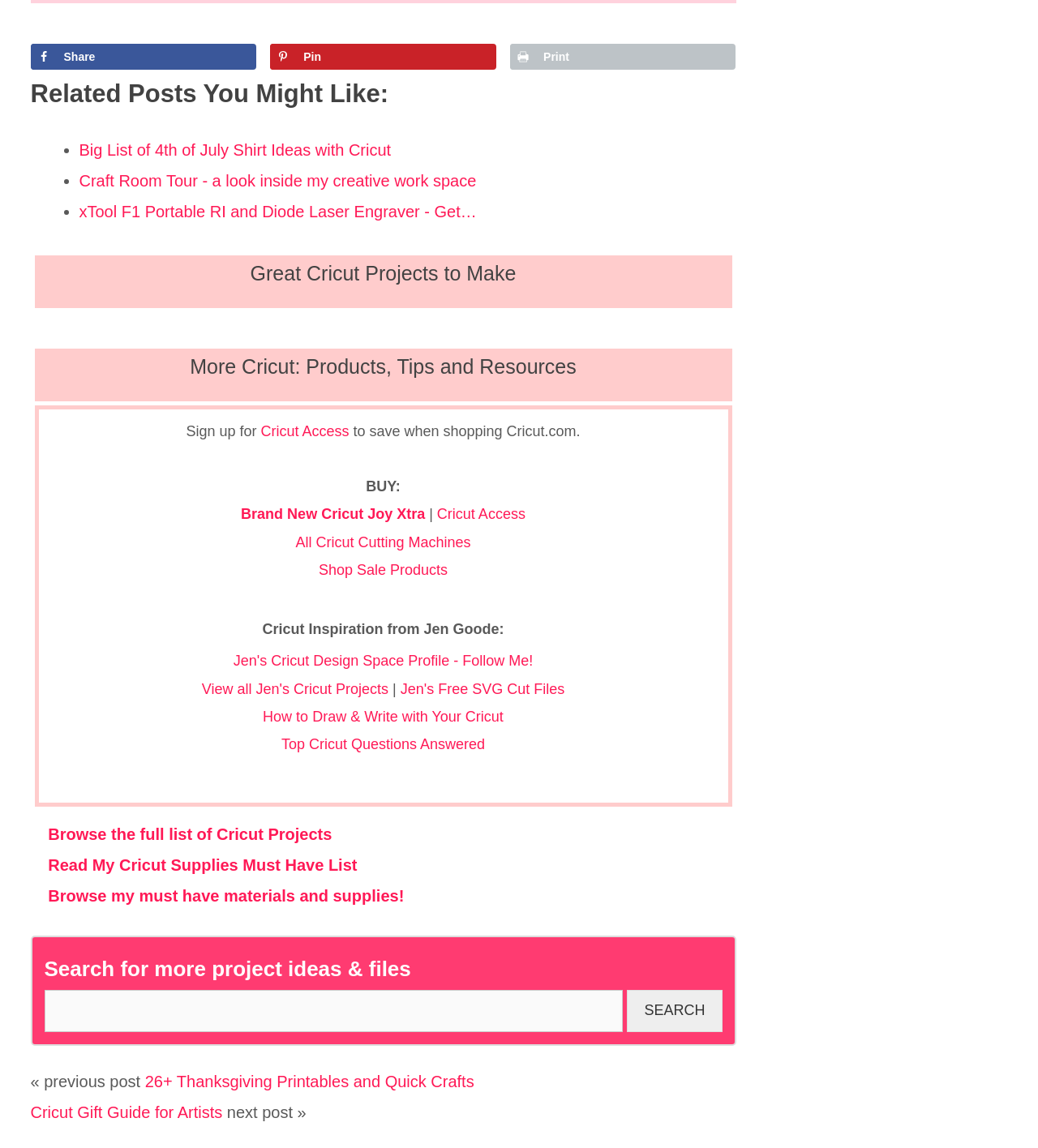Please locate the bounding box coordinates of the element's region that needs to be clicked to follow the instruction: "Browse the full list of Cricut Projects". The bounding box coordinates should be provided as four float numbers between 0 and 1, i.e., [left, top, right, bottom].

[0.046, 0.719, 0.32, 0.735]